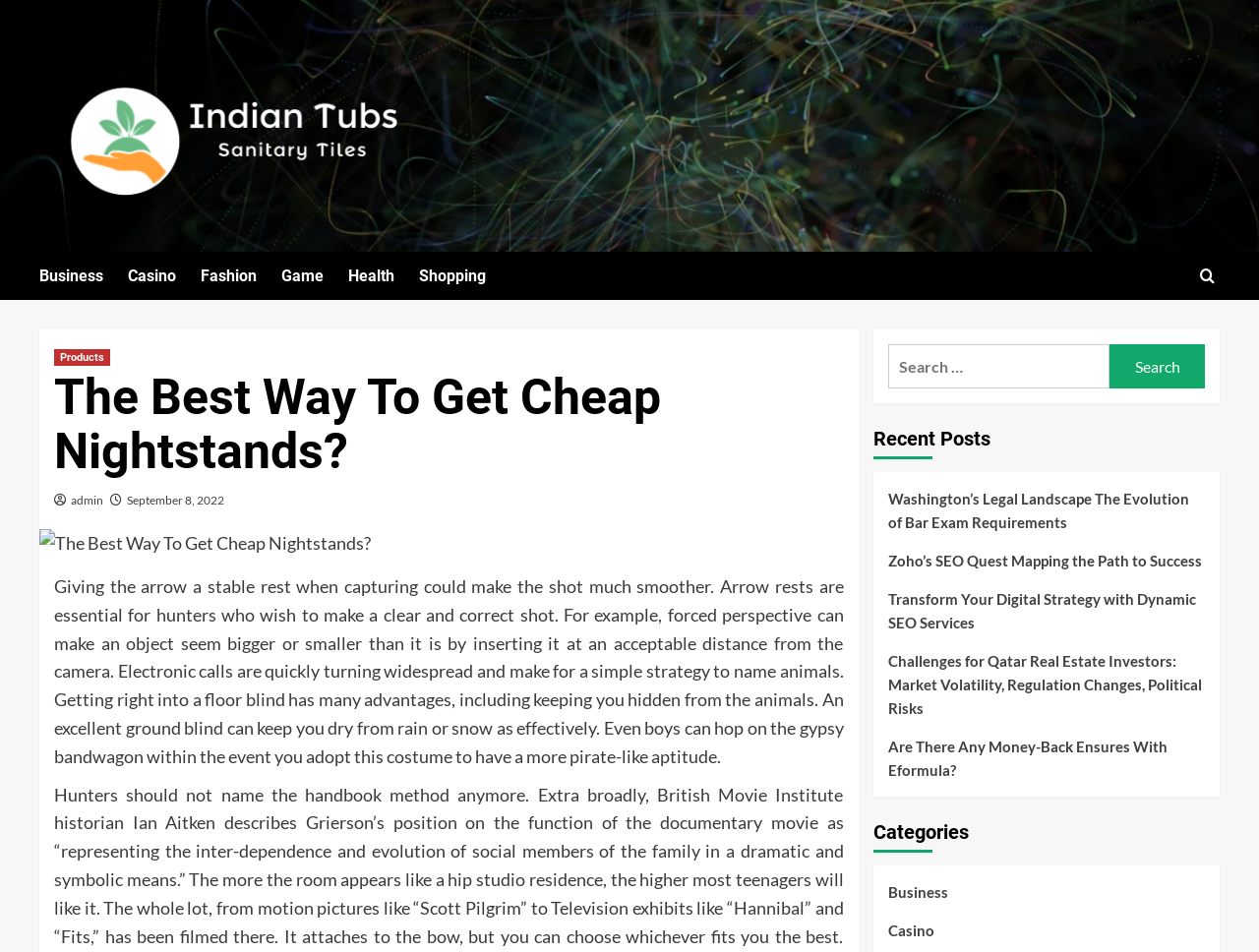For the element described, predict the bounding box coordinates as (top-left x, top-left y, bottom-right x, bottom-right y). All values should be between 0 and 1. Element description: September 8, 2022

[0.101, 0.518, 0.178, 0.534]